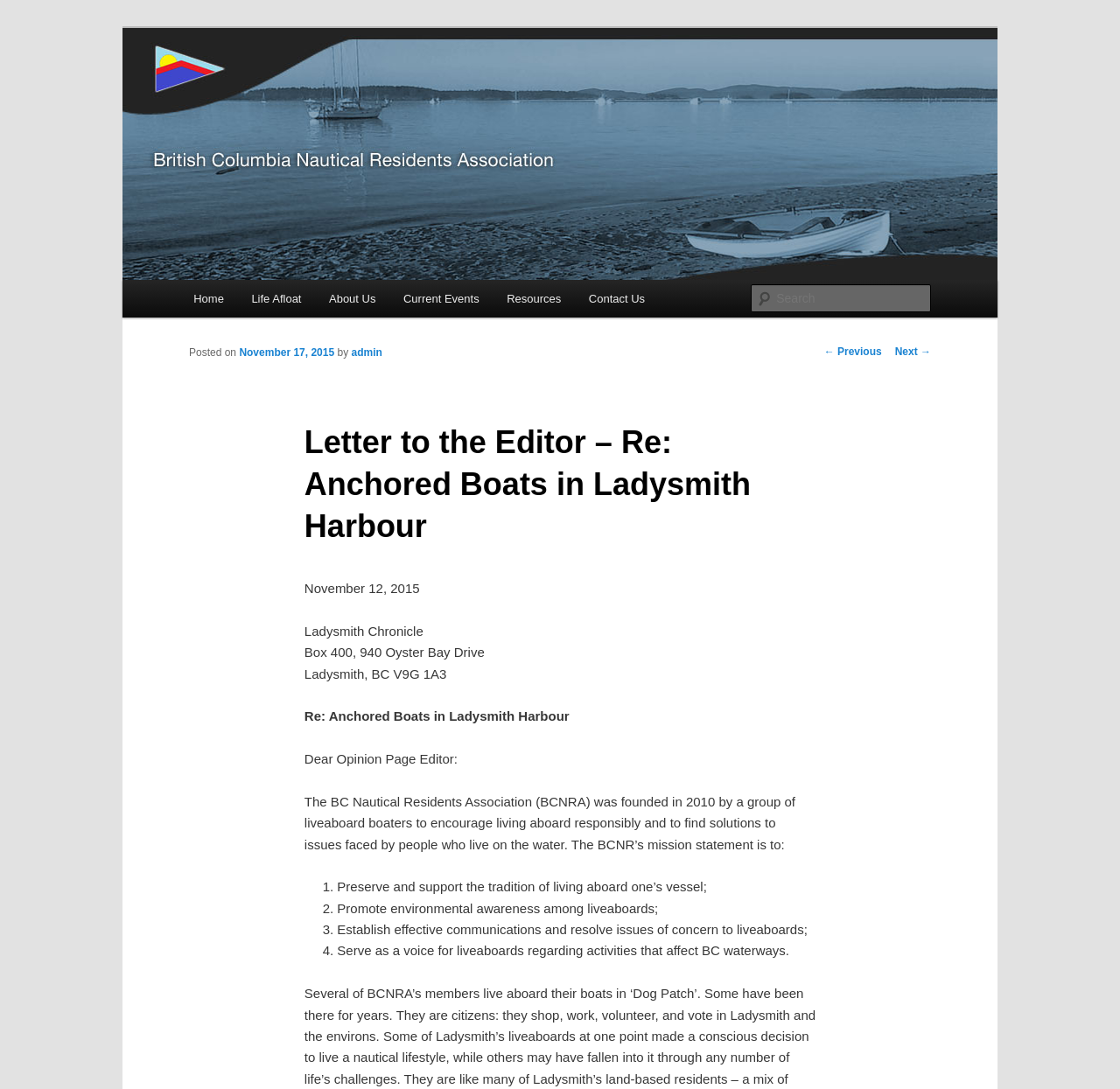Offer a thorough description of the webpage.

The webpage is about a letter to the editor regarding anchored boats in Ladysmith Harbour, published by the British Columbia Nautical Residents Association (BCNR). At the top, there is a link to skip to the primary content. The BCNR logo is displayed prominently, accompanied by a heading with the organization's full name.

On the top-right corner, there is a search bar with a "Search" label. Below it, there is a main menu with links to various sections of the website, including Home, Life Afloat, About Us, Current Events, Resources, and Contact Us.

The main content of the page is a letter to the editor, which is divided into several sections. The title of the letter, "Letter to the Editor – Re: Anchored Boats in Ladysmith Harbour", is displayed prominently. Below it, there is information about the date of posting, the author, and the publication, Ladysmith Chronicle.

The body of the letter is a lengthy text that discusses the mission statement of the BCNR, which includes preserving and supporting the tradition of living aboard one's vessel, promoting environmental awareness, establishing effective communications, and serving as a voice for liveaboards regarding activities that affect BC waterways. The text is organized into four points, each marked with a numbered list marker.

Throughout the page, there are several links to other sections of the website, including a link to the previous and next posts. The overall layout is clean and easy to navigate, with clear headings and concise text.